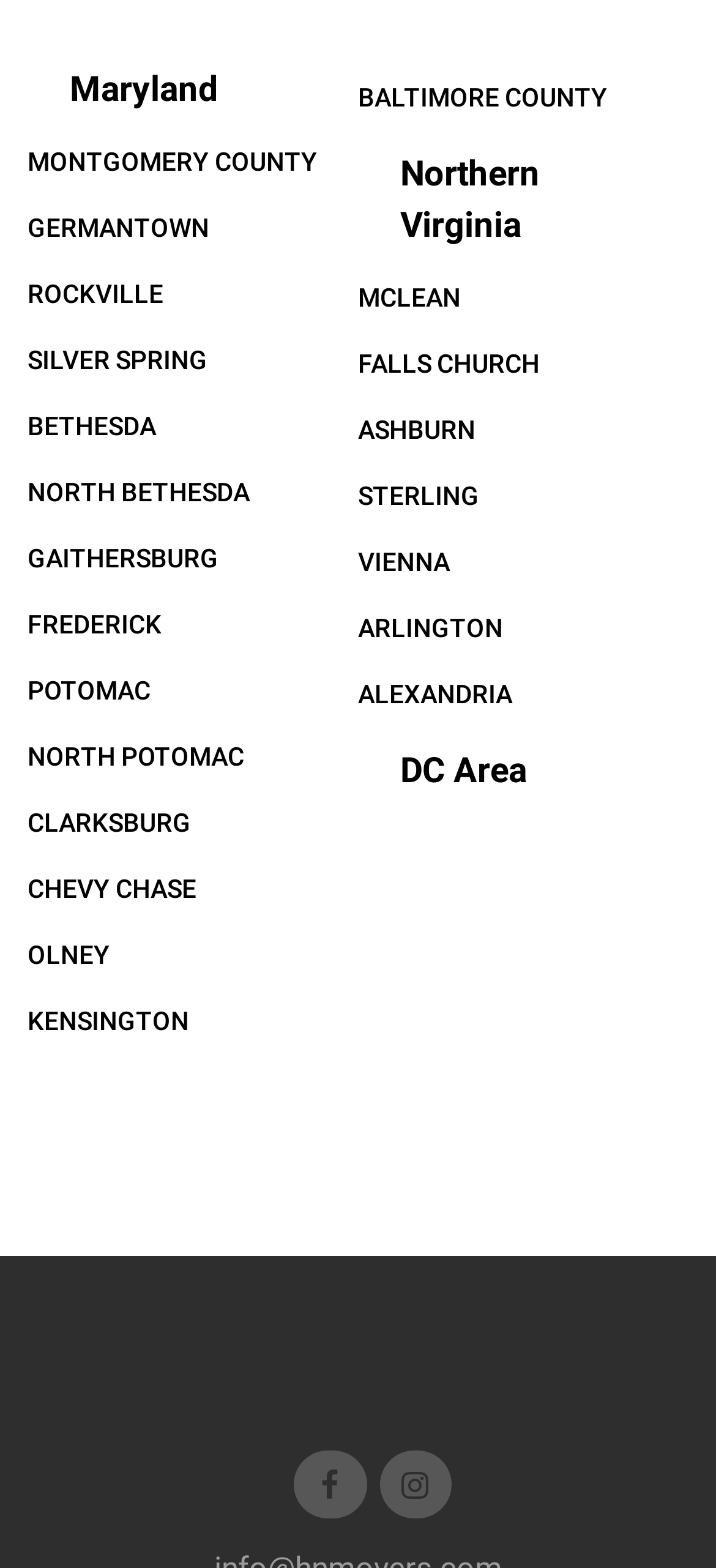Locate the bounding box coordinates of the element that should be clicked to execute the following instruction: "View ROCKVILLE".

[0.038, 0.166, 0.454, 0.208]